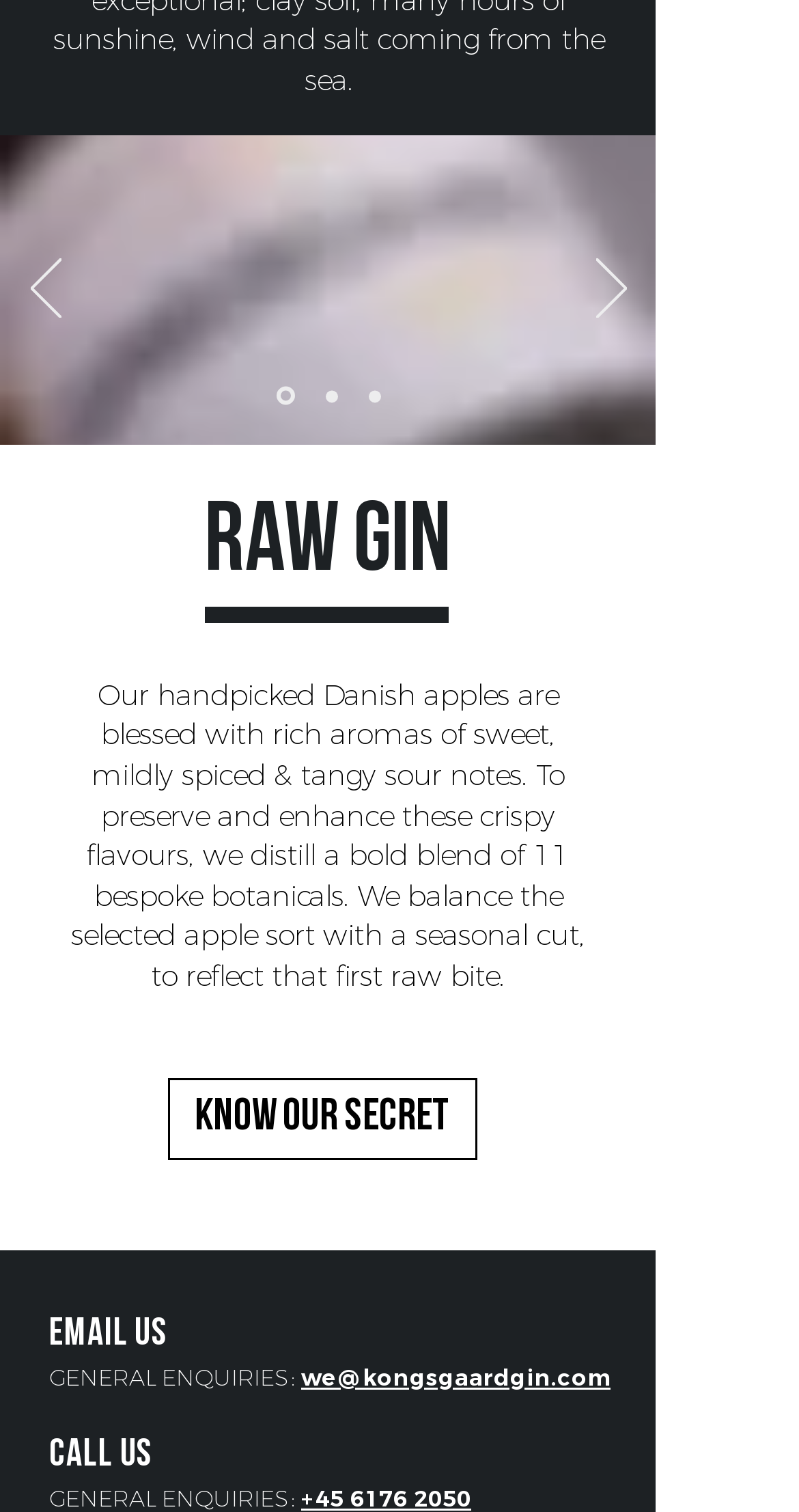Please identify the bounding box coordinates of the clickable region that I should interact with to perform the following instruction: "contact us by email". The coordinates should be expressed as four float numbers between 0 and 1, i.e., [left, top, right, bottom].

[0.377, 0.902, 0.764, 0.92]